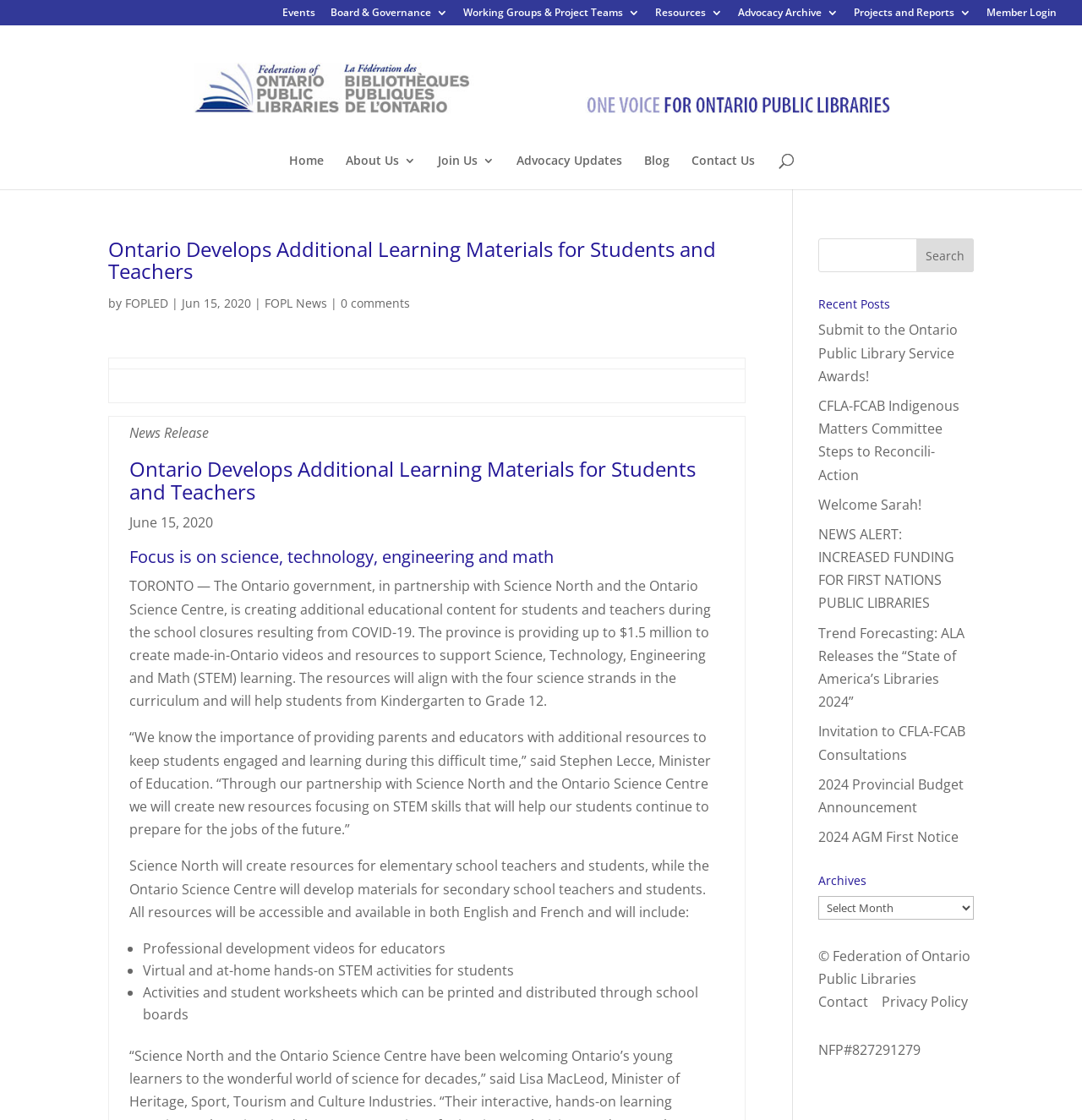Find the bounding box coordinates of the element's region that should be clicked in order to follow the given instruction: "Contact the Federation of Ontario Public Libraries". The coordinates should consist of four float numbers between 0 and 1, i.e., [left, top, right, bottom].

[0.756, 0.886, 0.803, 0.903]